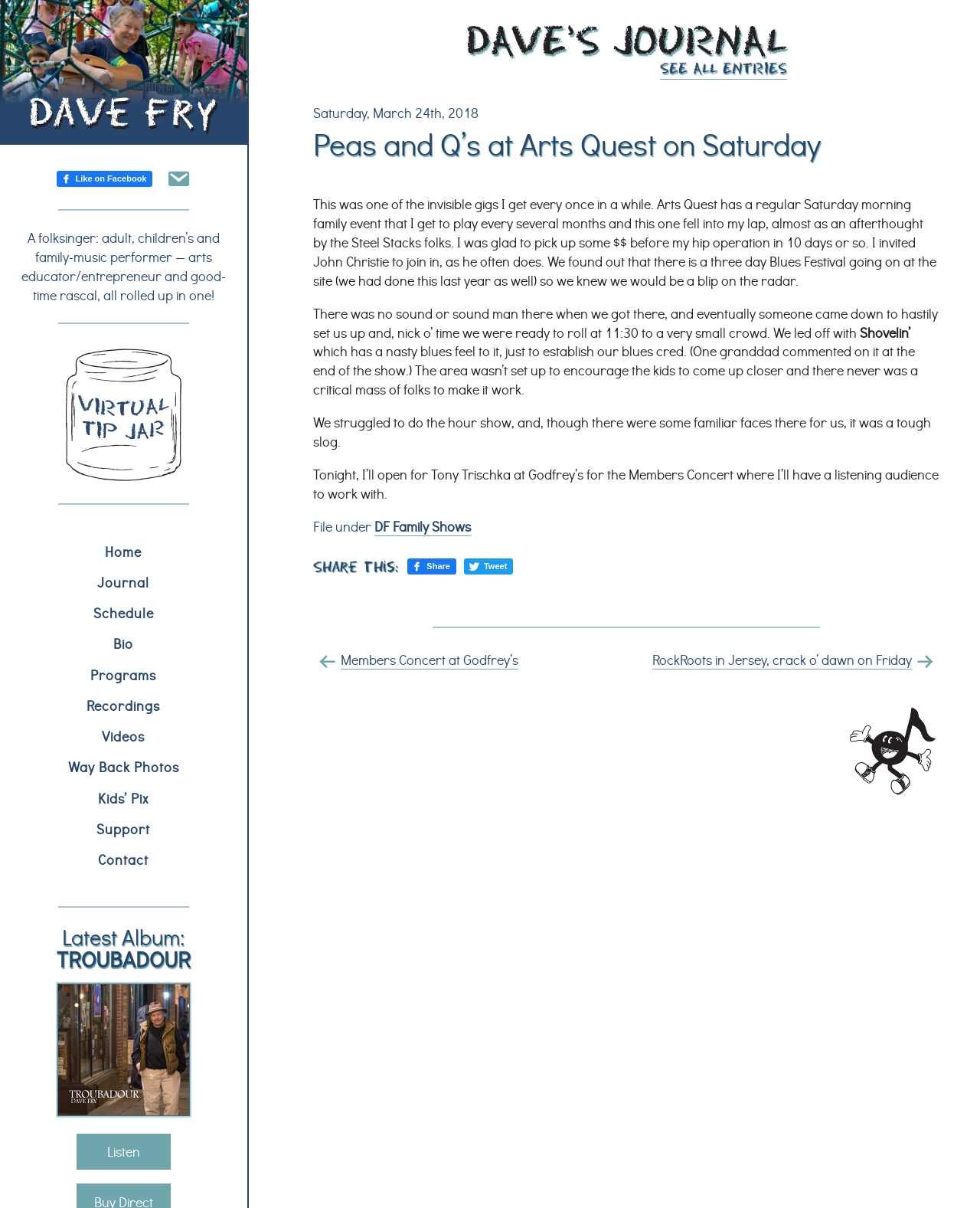Specify the bounding box coordinates of the area to click in order to follow the given instruction: "Share this post on Facebook."

[0.416, 0.462, 0.466, 0.475]